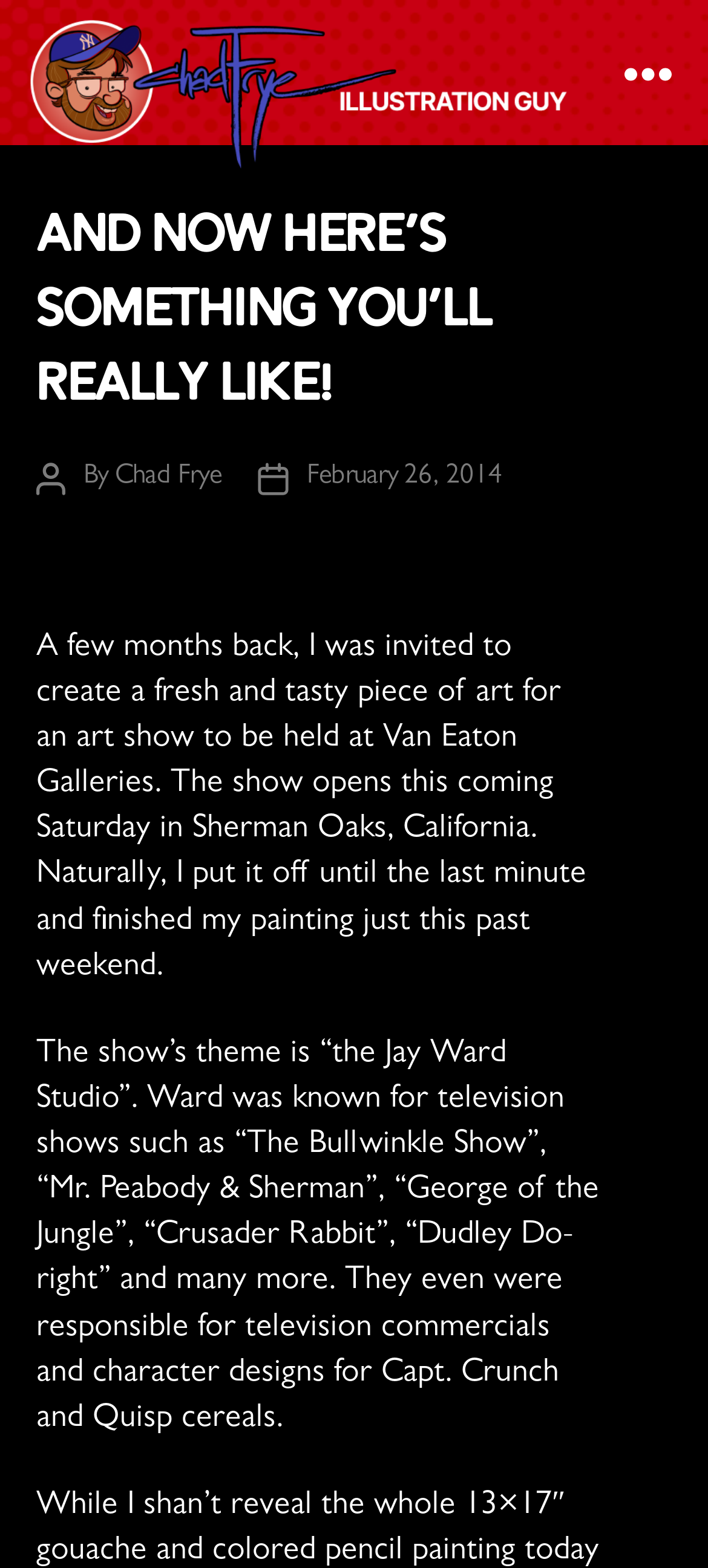Use a single word or phrase to answer the question:
What is the theme of the art show?

The Jay Ward Studio